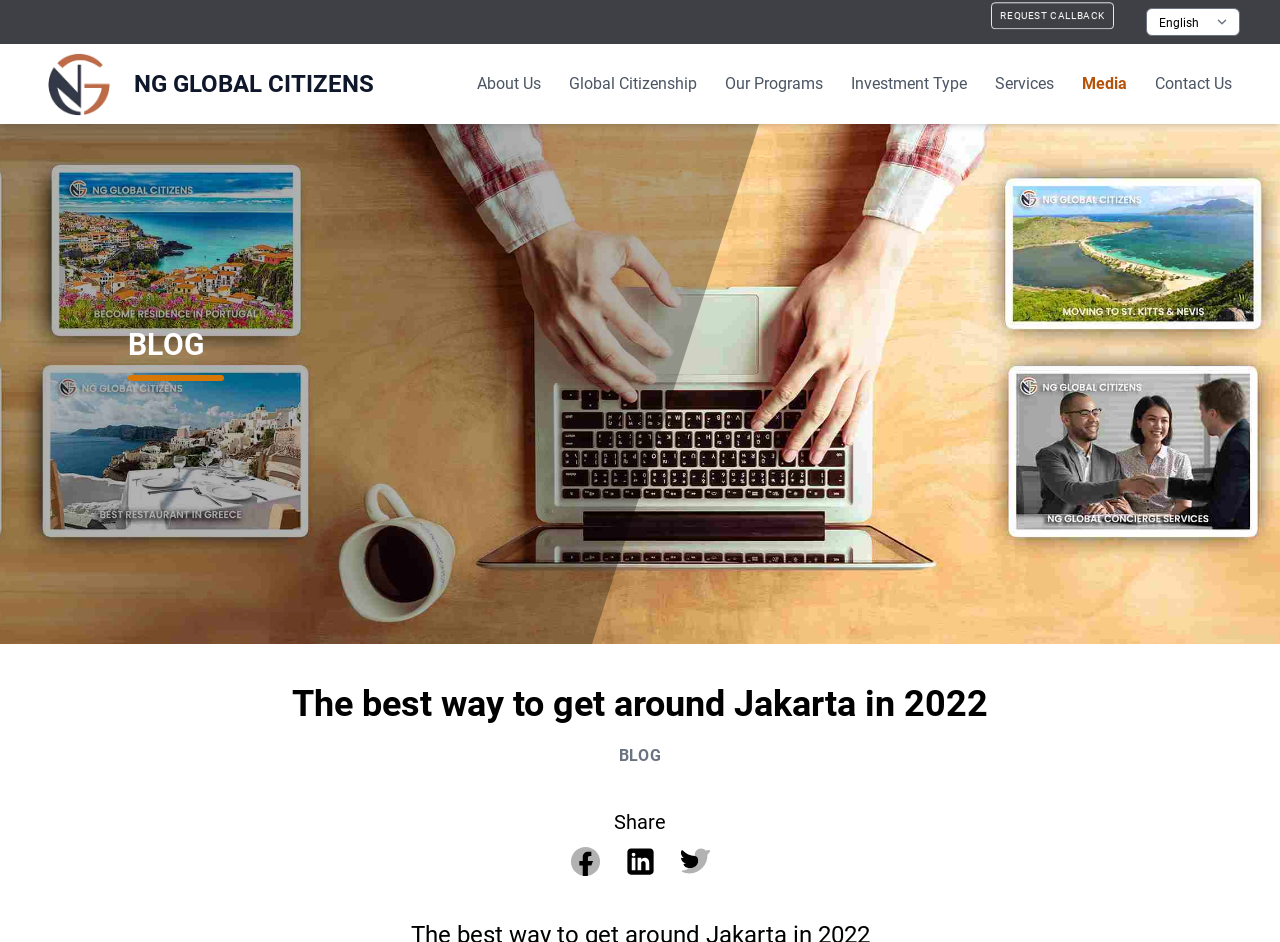Identify the bounding box coordinates of the section to be clicked to complete the task described by the following instruction: "Visit NG Global Citizens". The coordinates should be four float numbers between 0 and 1, formatted as [left, top, right, bottom].

[0.031, 0.047, 0.292, 0.132]